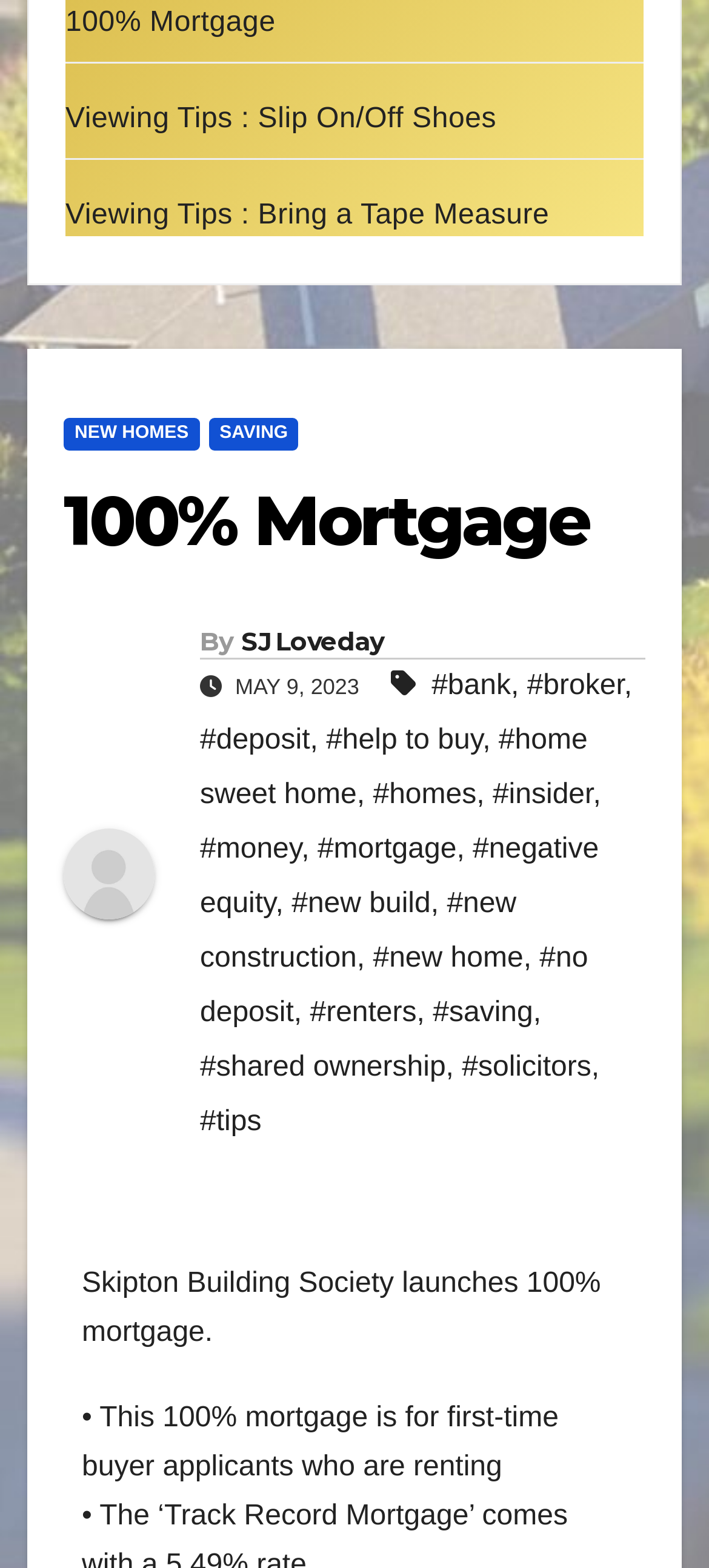Determine the bounding box coordinates for the area that should be clicked to carry out the following instruction: "Read article by 'Stuart Loveday'".

[0.09, 0.528, 0.282, 0.604]